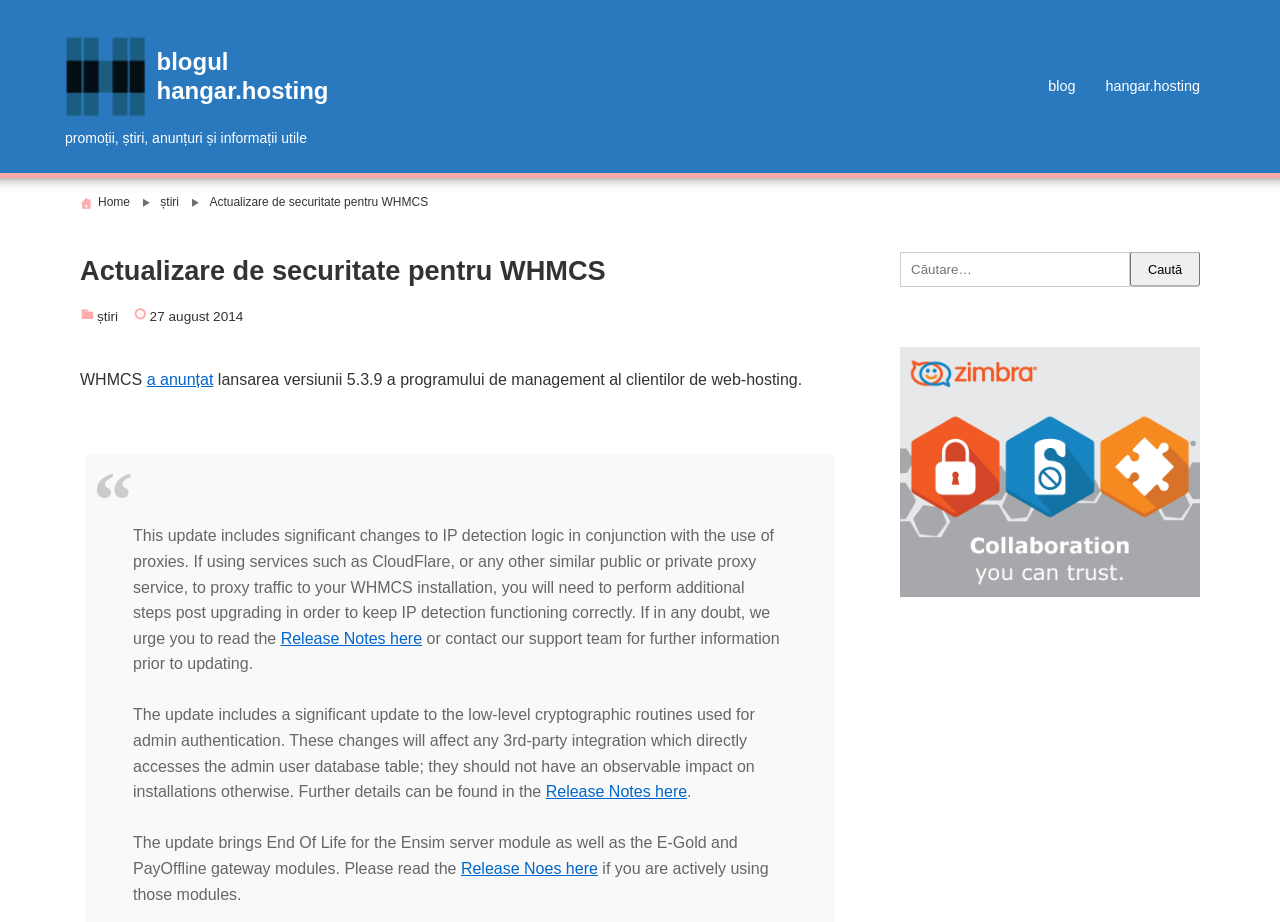Kindly determine the bounding box coordinates for the clickable area to achieve the given instruction: "go to blog".

[0.807, 0.068, 0.852, 0.12]